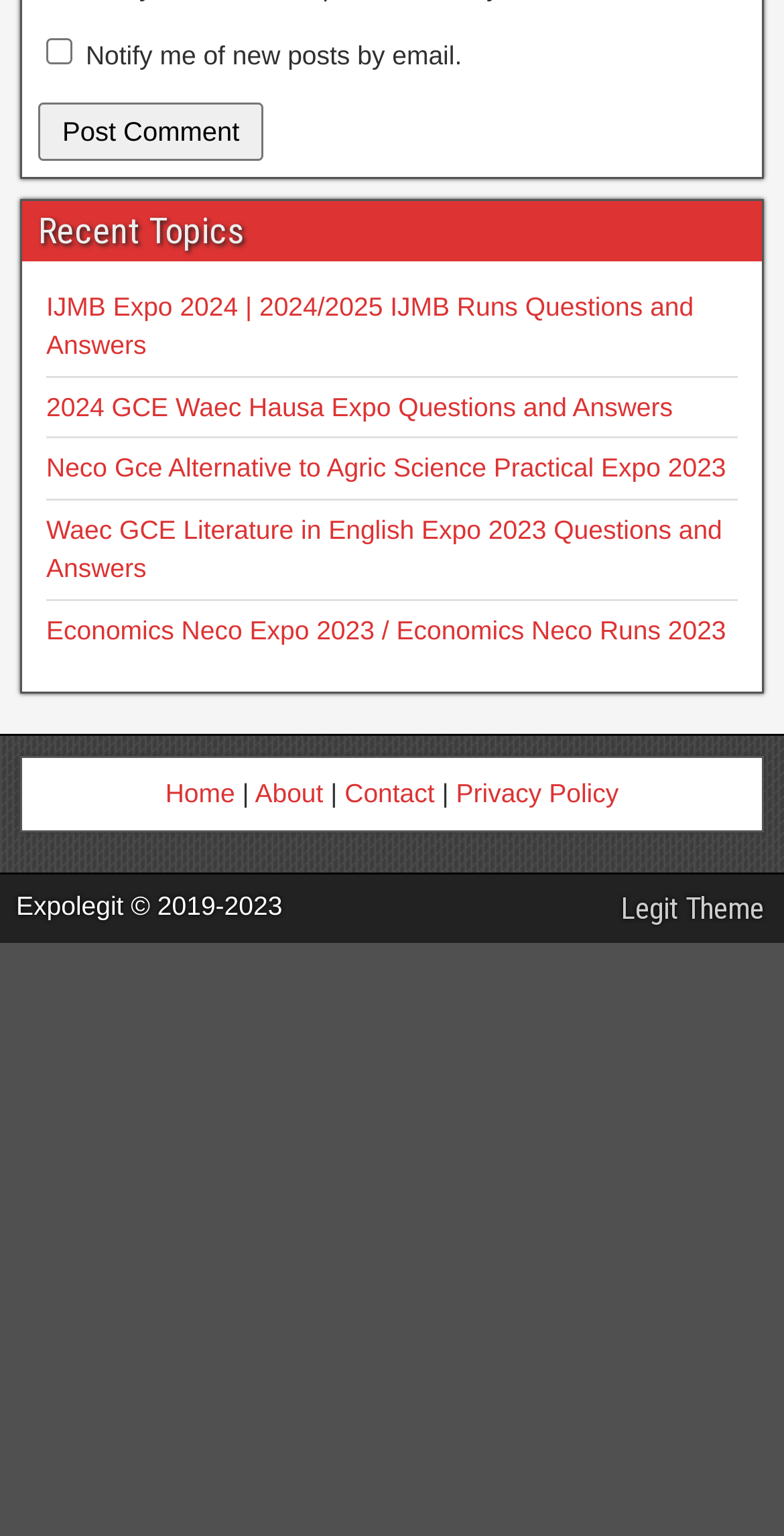Locate the bounding box coordinates of the area that needs to be clicked to fulfill the following instruction: "Click the Post Comment button". The coordinates should be in the format of four float numbers between 0 and 1, namely [left, top, right, bottom].

[0.049, 0.067, 0.336, 0.105]